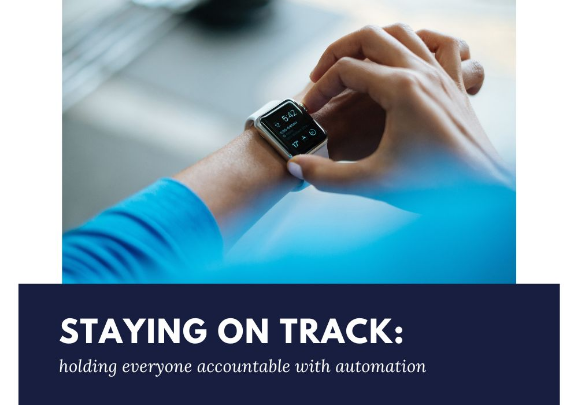Refer to the screenshot and answer the following question in detail:
What is the color of the banner?

The bold banner below the image has a dark blue color, which adds to the visually striking layout of the composition.